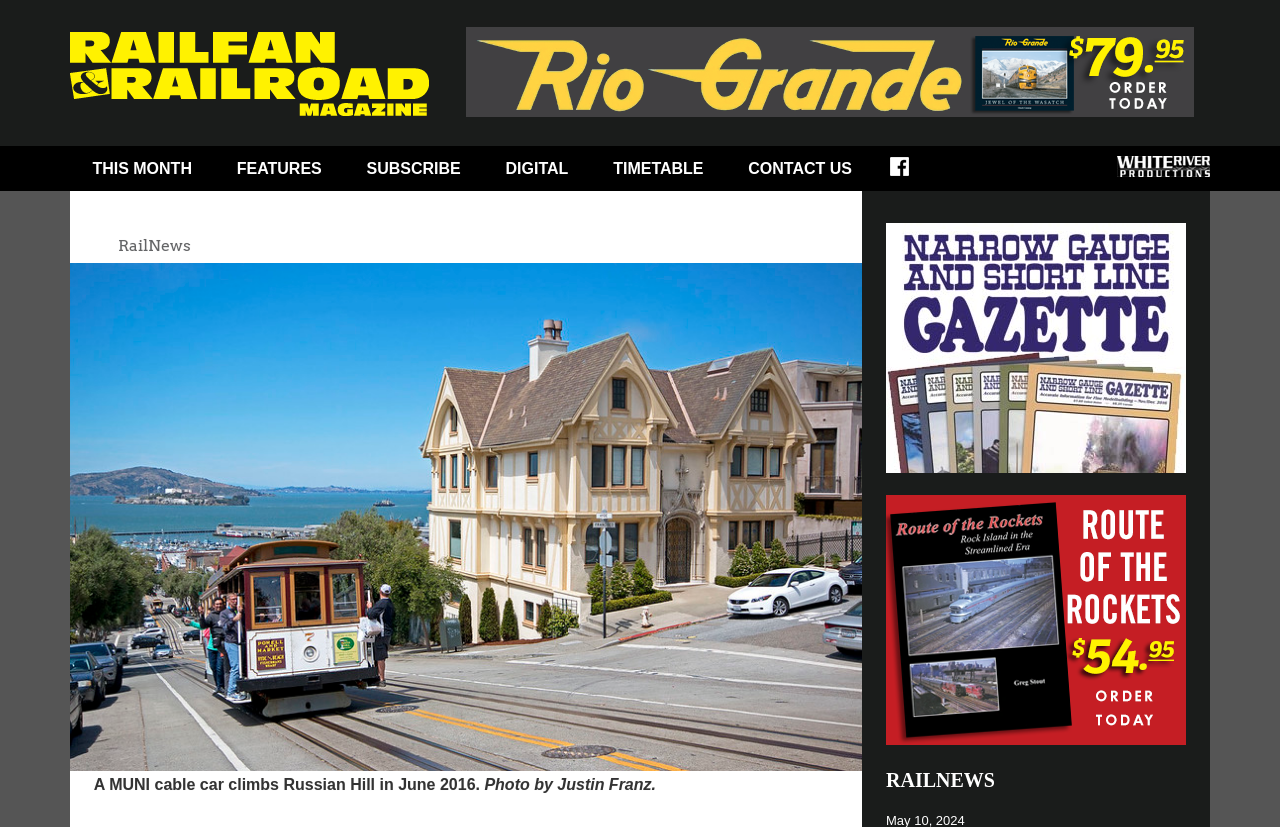Identify the bounding box coordinates of the part that should be clicked to carry out this instruction: "check the TIMETABLE".

[0.462, 0.177, 0.567, 0.231]